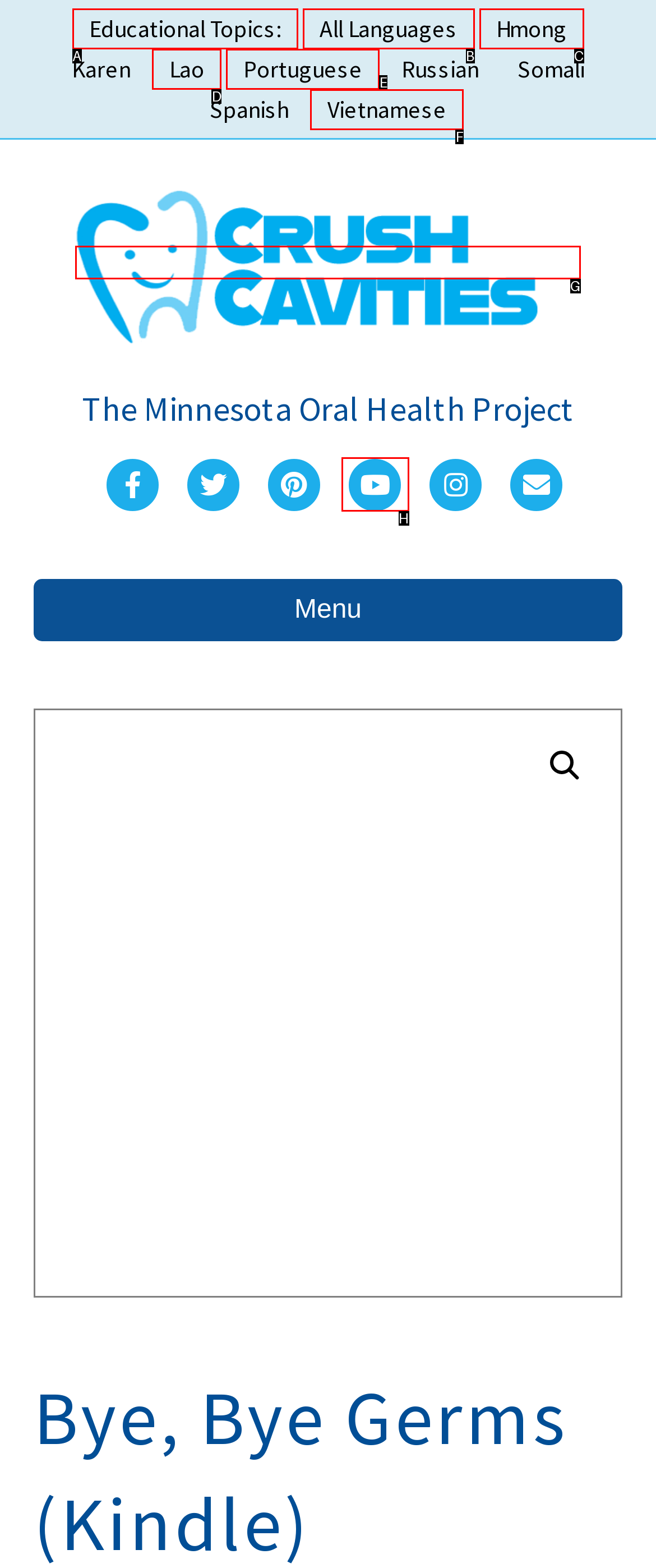Identify the correct HTML element to click to accomplish this task: Visit Crush Cavities
Respond with the letter corresponding to the correct choice.

G